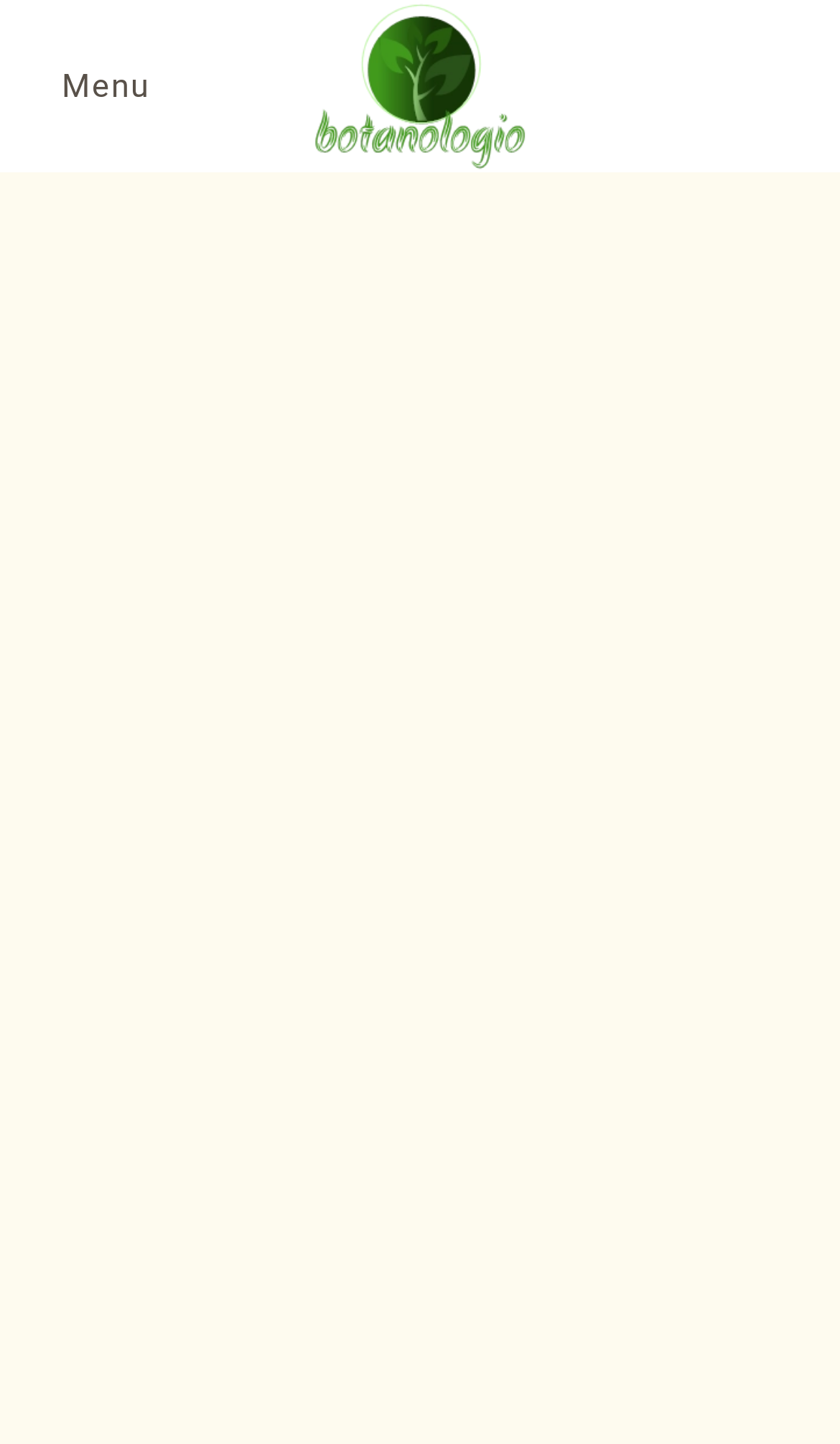Please locate the bounding box coordinates of the element's region that needs to be clicked to follow the instruction: "Toggle navigation". The bounding box coordinates should be provided as four float numbers between 0 and 1, i.e., [left, top, right, bottom].

None